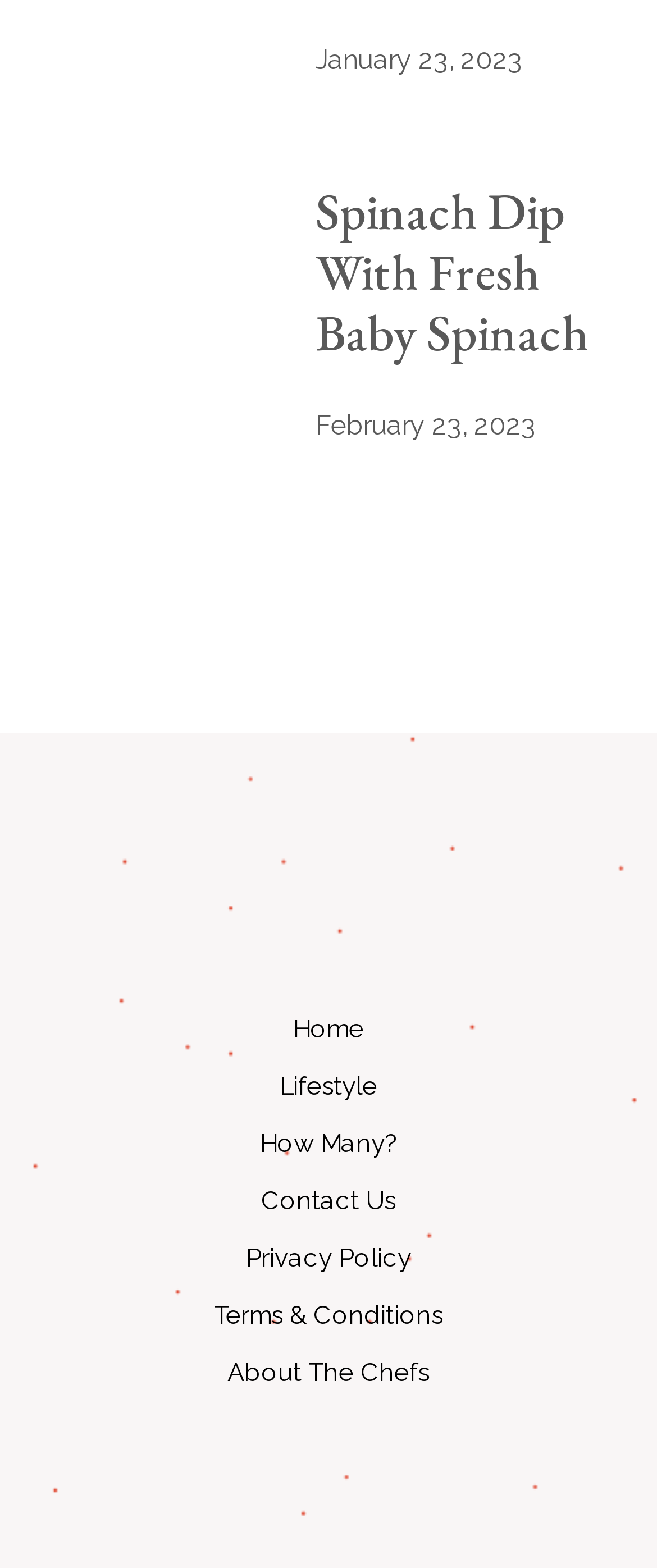What is the purpose of the 'About The Chefs' link?
Examine the image and provide an in-depth answer to the question.

The 'About The Chefs' link is likely intended to provide information about the chefs or authors of the recipe or article on the webpage. It is a navigation link located at the bottom of the page, suggesting that it might lead to a page with biographical information or other details about the chefs.